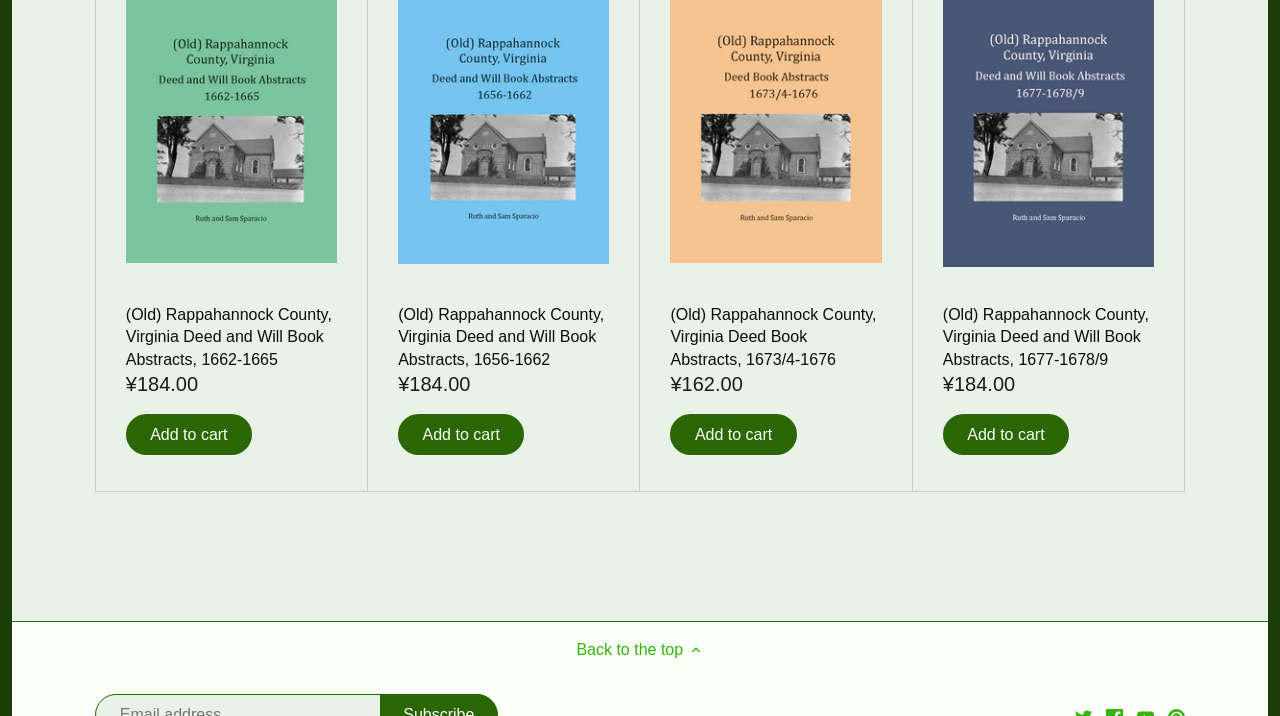Determine the bounding box coordinates for the element that should be clicked to follow this instruction: "View '(Old) Rappahannock County, Virginia Deed Book Abstracts, 1673/4-1676'". The coordinates should be given as four float numbers between 0 and 1, in the format [left, top, right, bottom].

[0.524, 0.422, 0.689, 0.518]